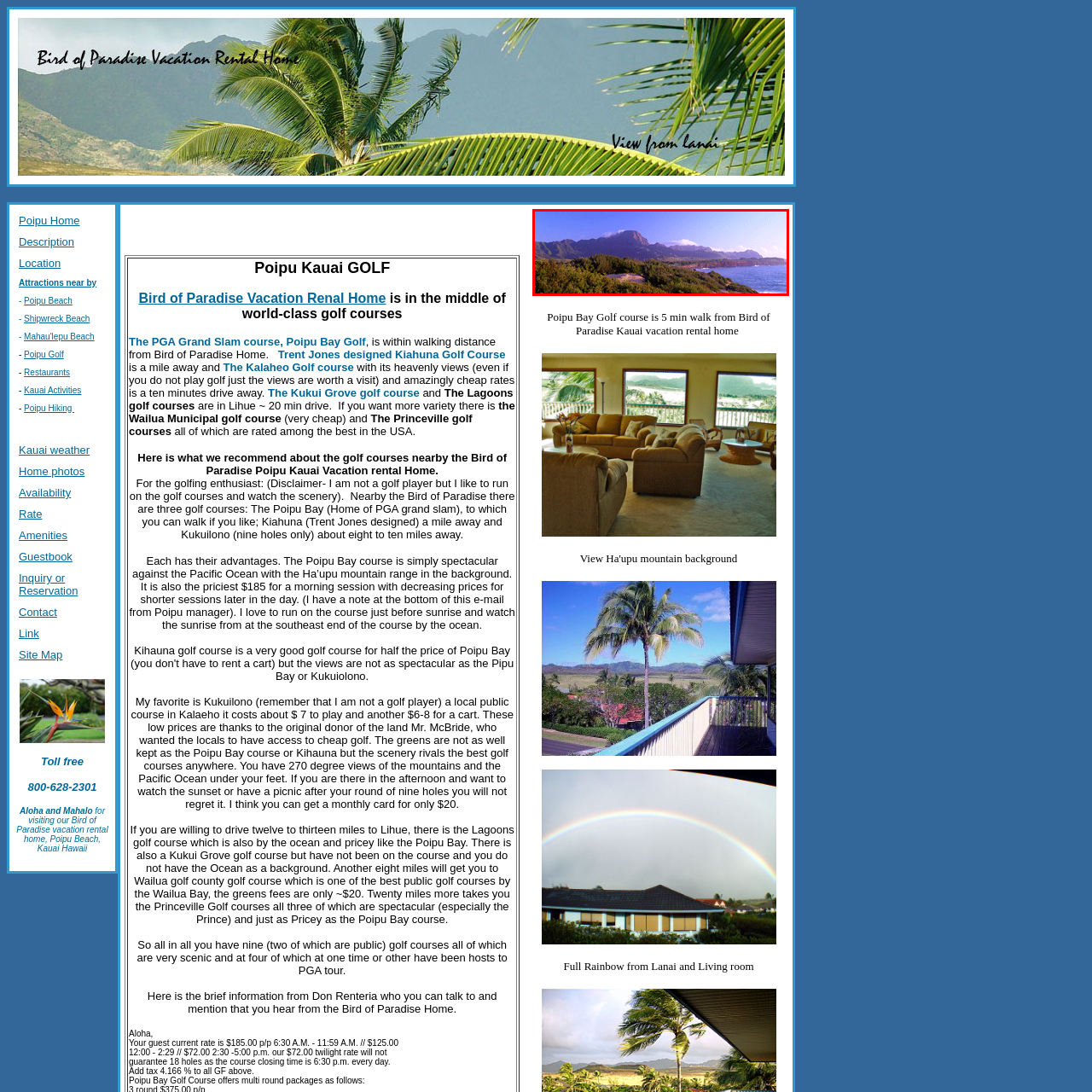What type of getaway is the image representing?
Carefully examine the image within the red bounding box and provide a comprehensive answer based on what you observe.

The caption describes the tranquil vista as a perfect representation of the idyllic Hawaiian getaway, implying that the image is representing an idyllic Hawaiian getaway.